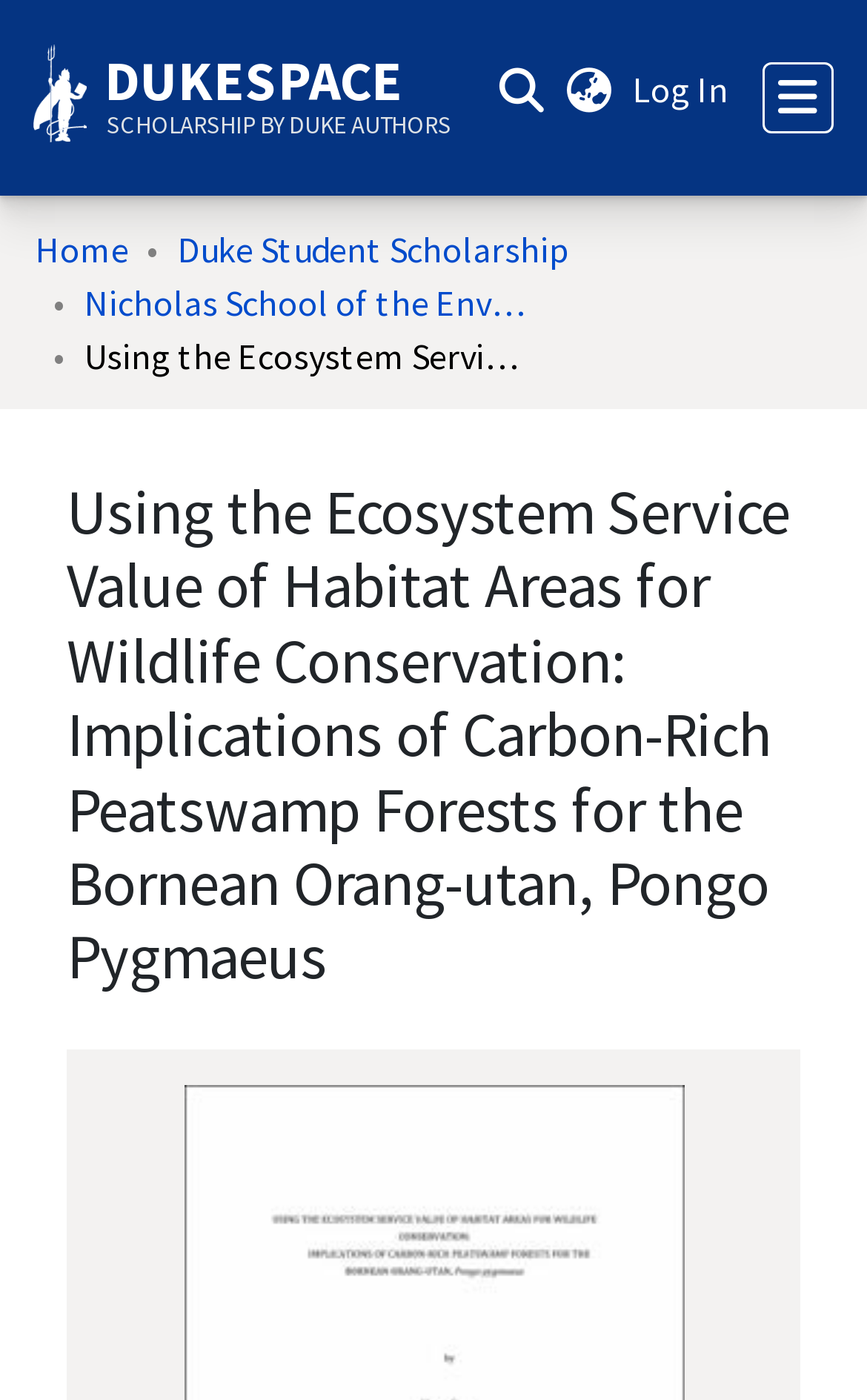What is the language switch button for?
Make sure to answer the question with a detailed and comprehensive explanation.

I deduced the purpose of the language switch button by looking at the button with the text 'Language switch', which suggests that users can switch the language of the website using this button.